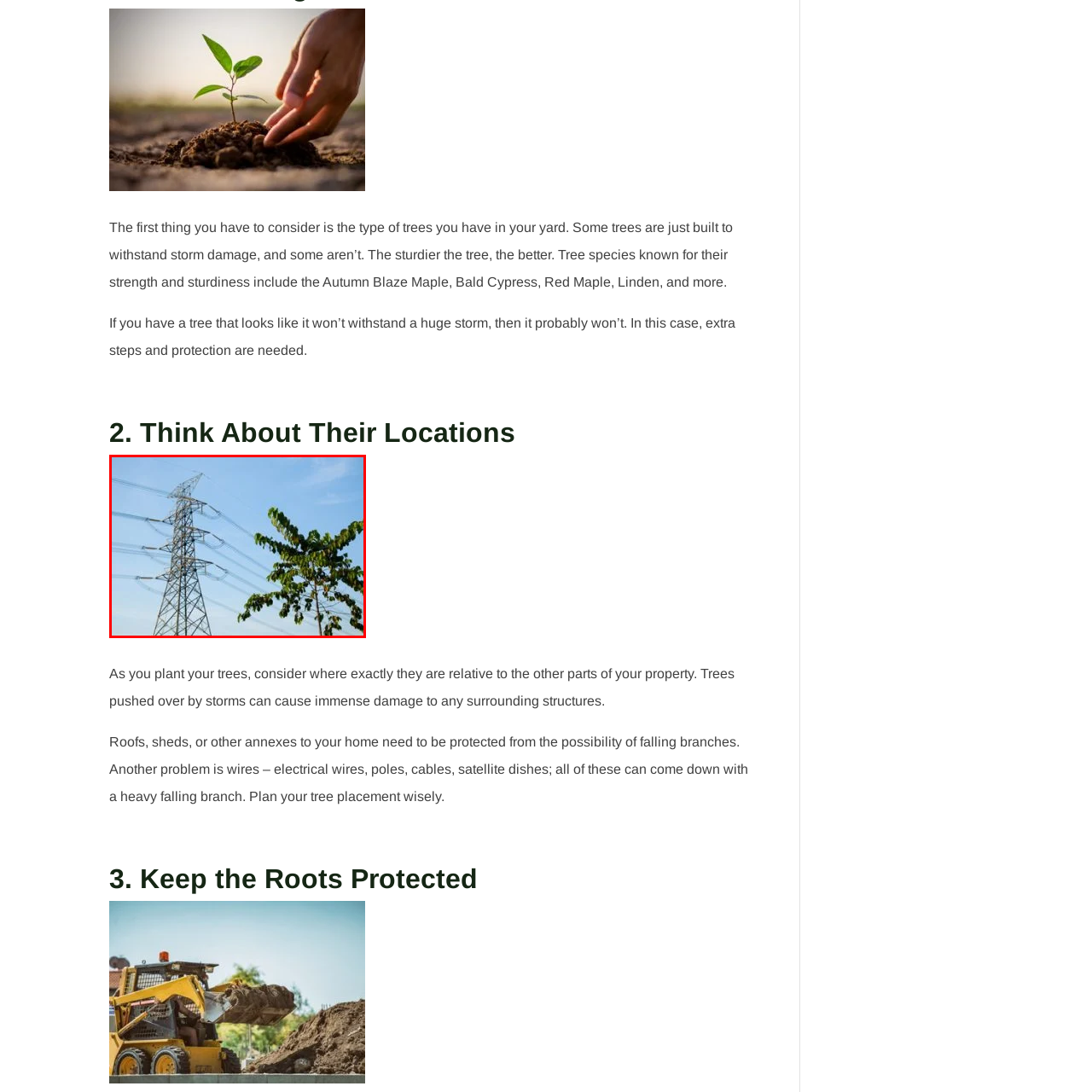Why is careful tree placement important?
Observe the image marked by the red bounding box and answer in detail.

The caption highlights the importance of selecting appropriate planting locations for trees to avoid potential storm damage, which can lead to significant hazards, and to ensure safety and protection for both the trees and the surrounding property.